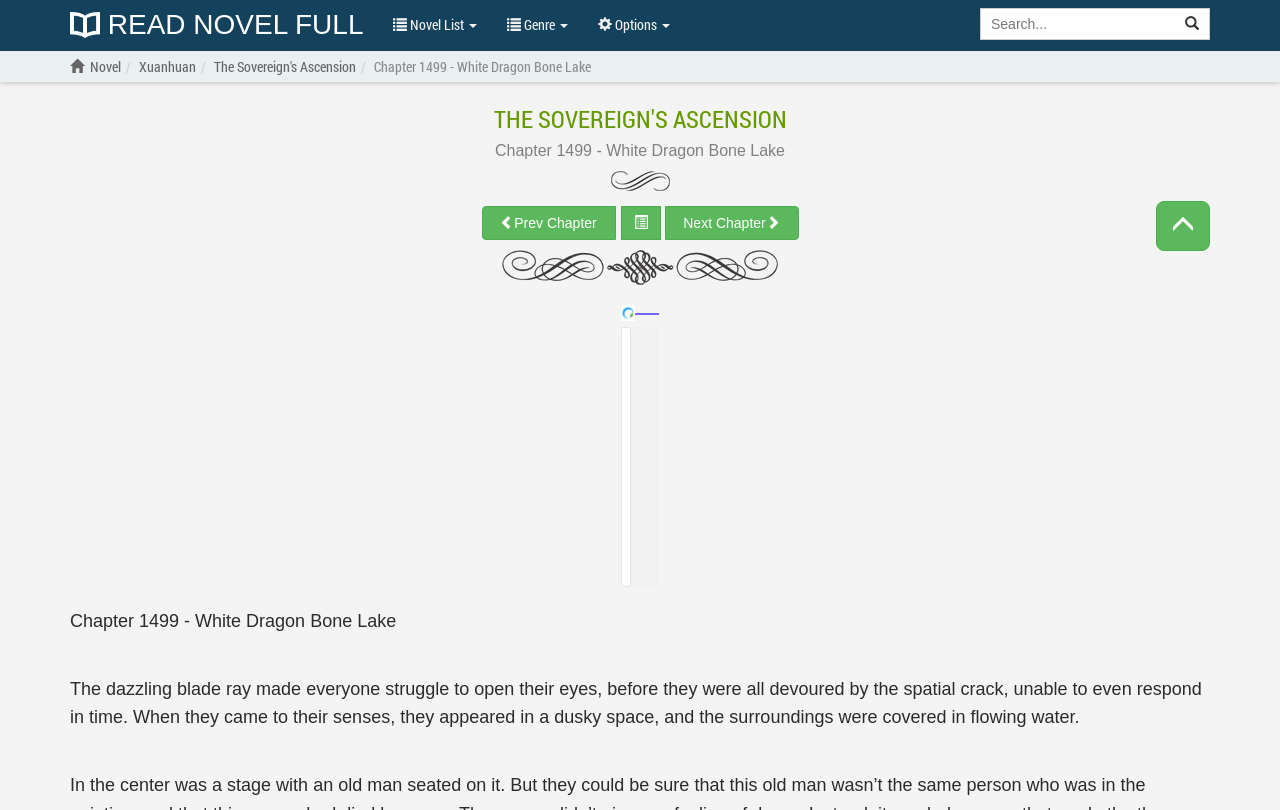Using details from the image, please answer the following question comprehensively:
What is the current chapter number?

I found the answer by looking at the link element with the text 'Chapter 1499 - White Dragon Bone Lake'. This suggests that the current chapter number is 1499.